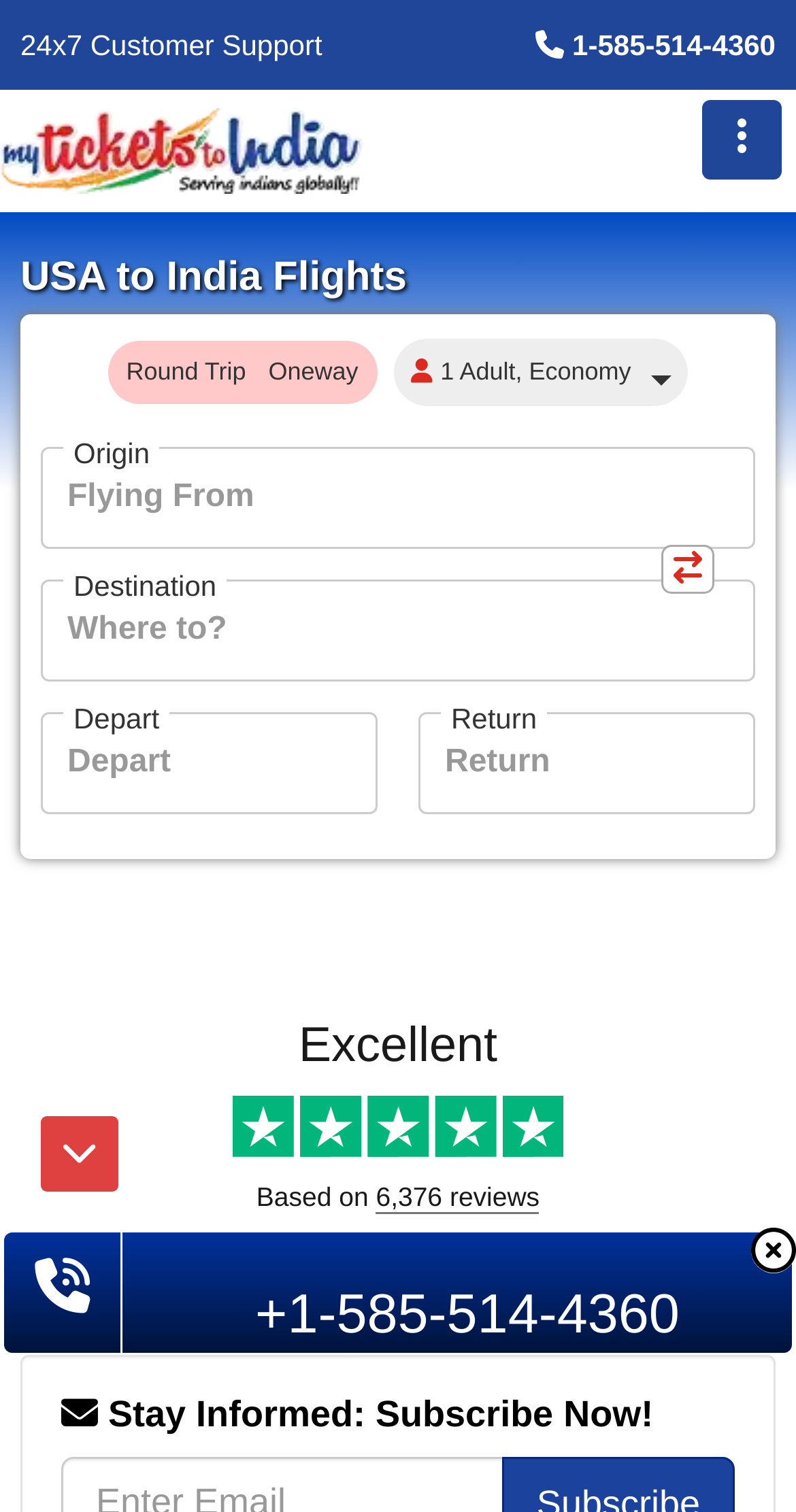Predict the bounding box for the UI component with the following description: "Toggle navigation".

[0.882, 0.066, 0.982, 0.119]